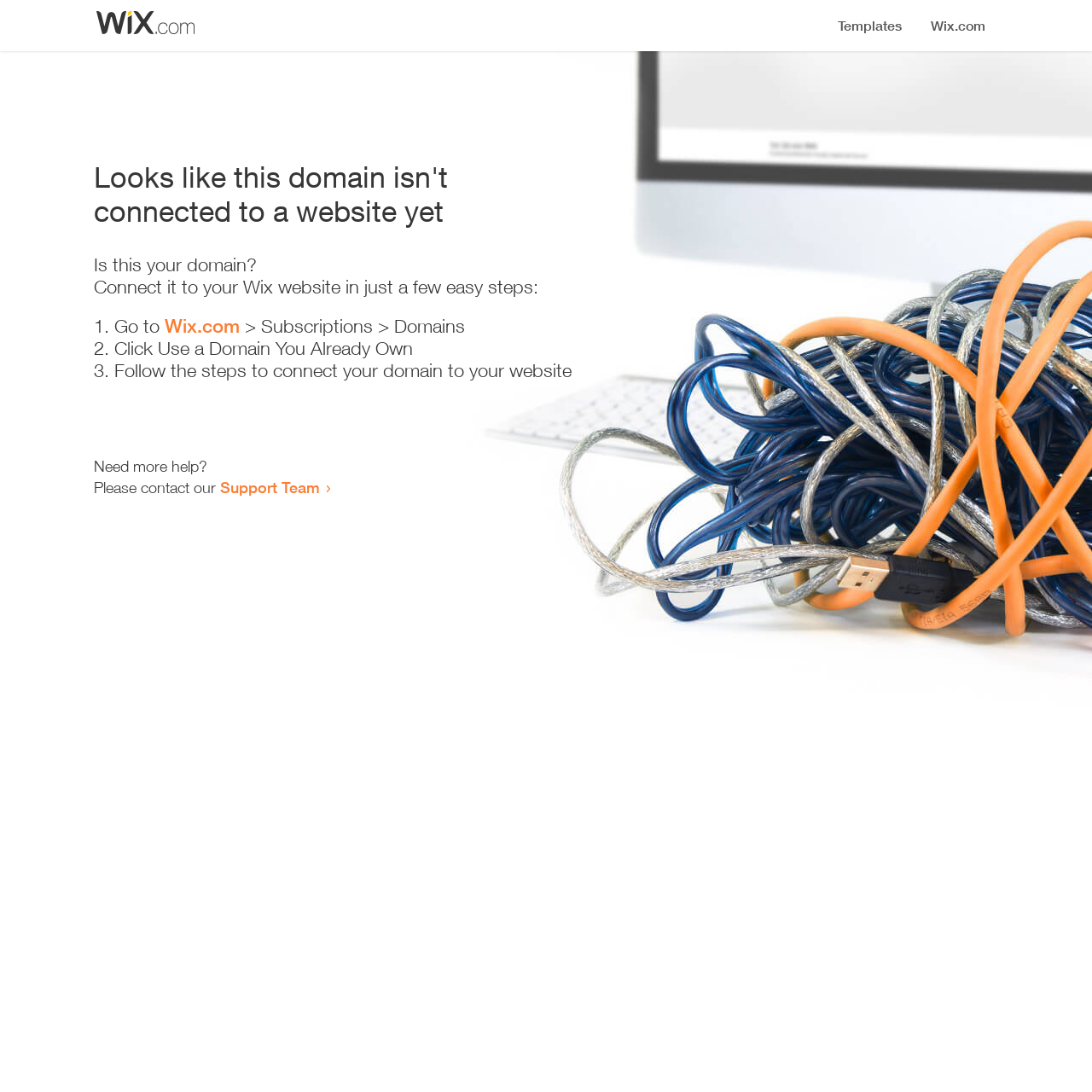Provide your answer to the question using just one word or phrase: Where can I get more help?

Support Team